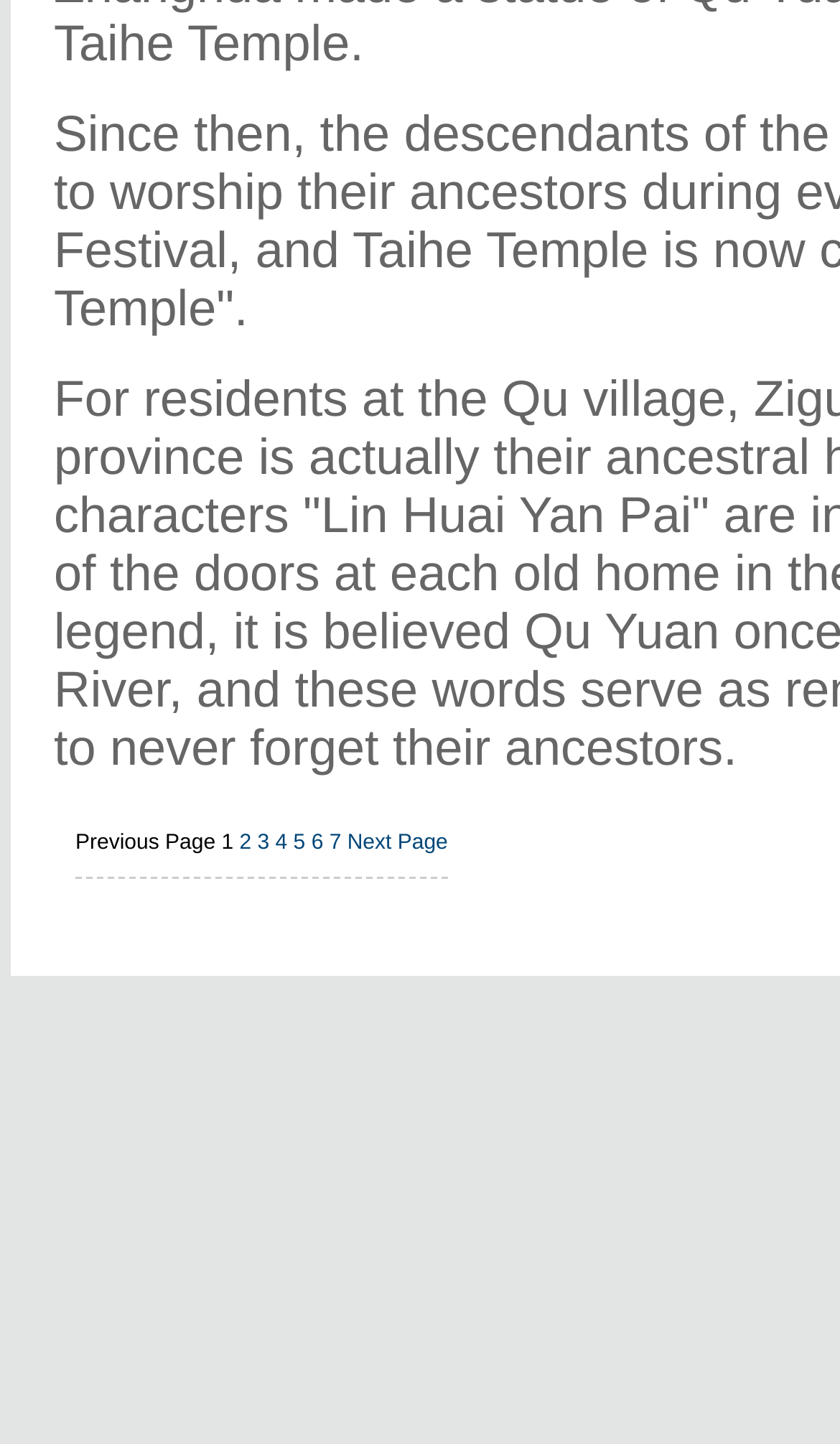Are the links arranged horizontally?
Please answer the question with a single word or phrase, referencing the image.

Yes